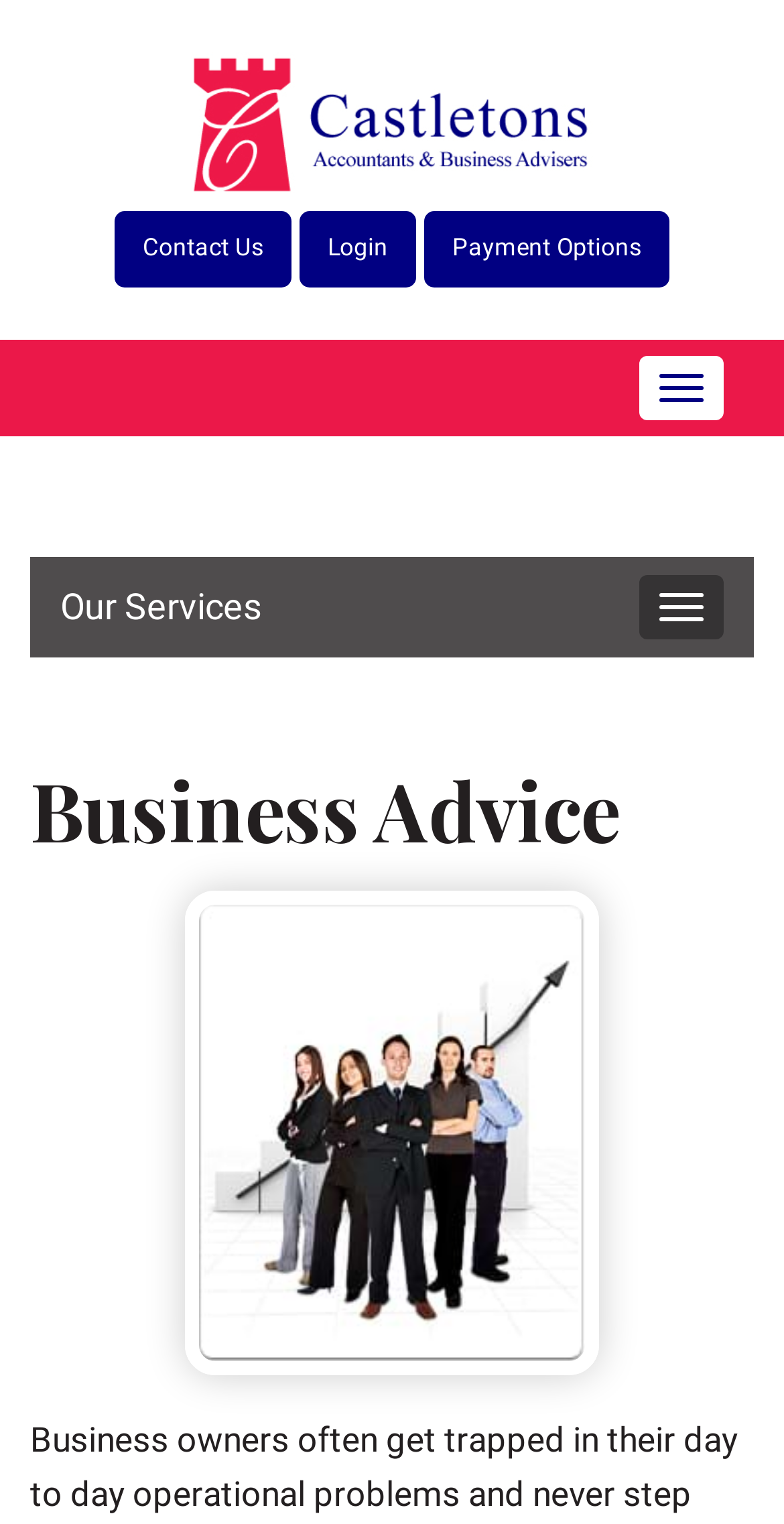Using the format (top-left x, top-left y, bottom-right x, bottom-right y), and given the element description, identify the bounding box coordinates within the screenshot: Contact Us

[0.146, 0.139, 0.372, 0.188]